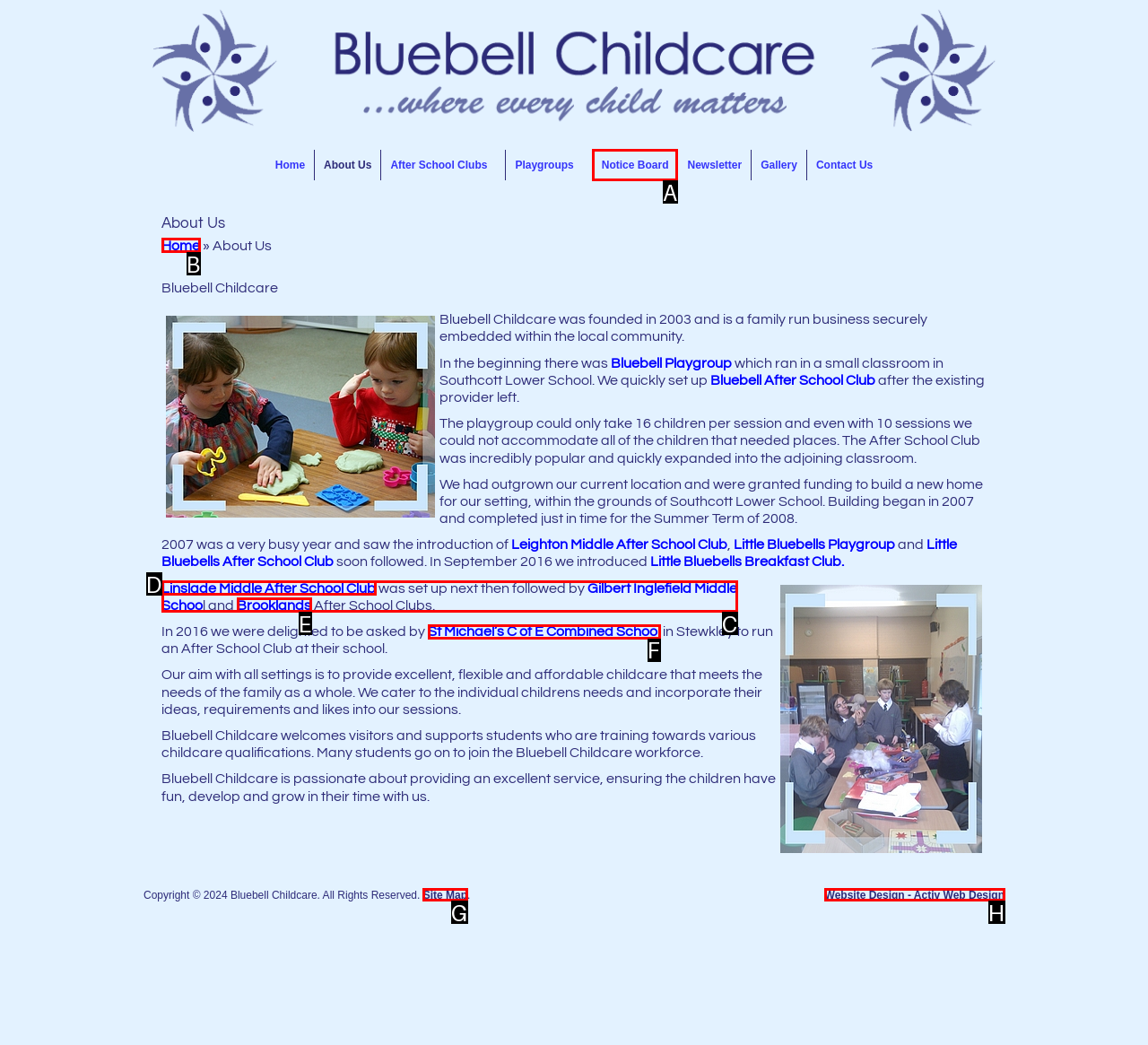To perform the task "Read the 'Notice Board'", which UI element's letter should you select? Provide the letter directly.

A